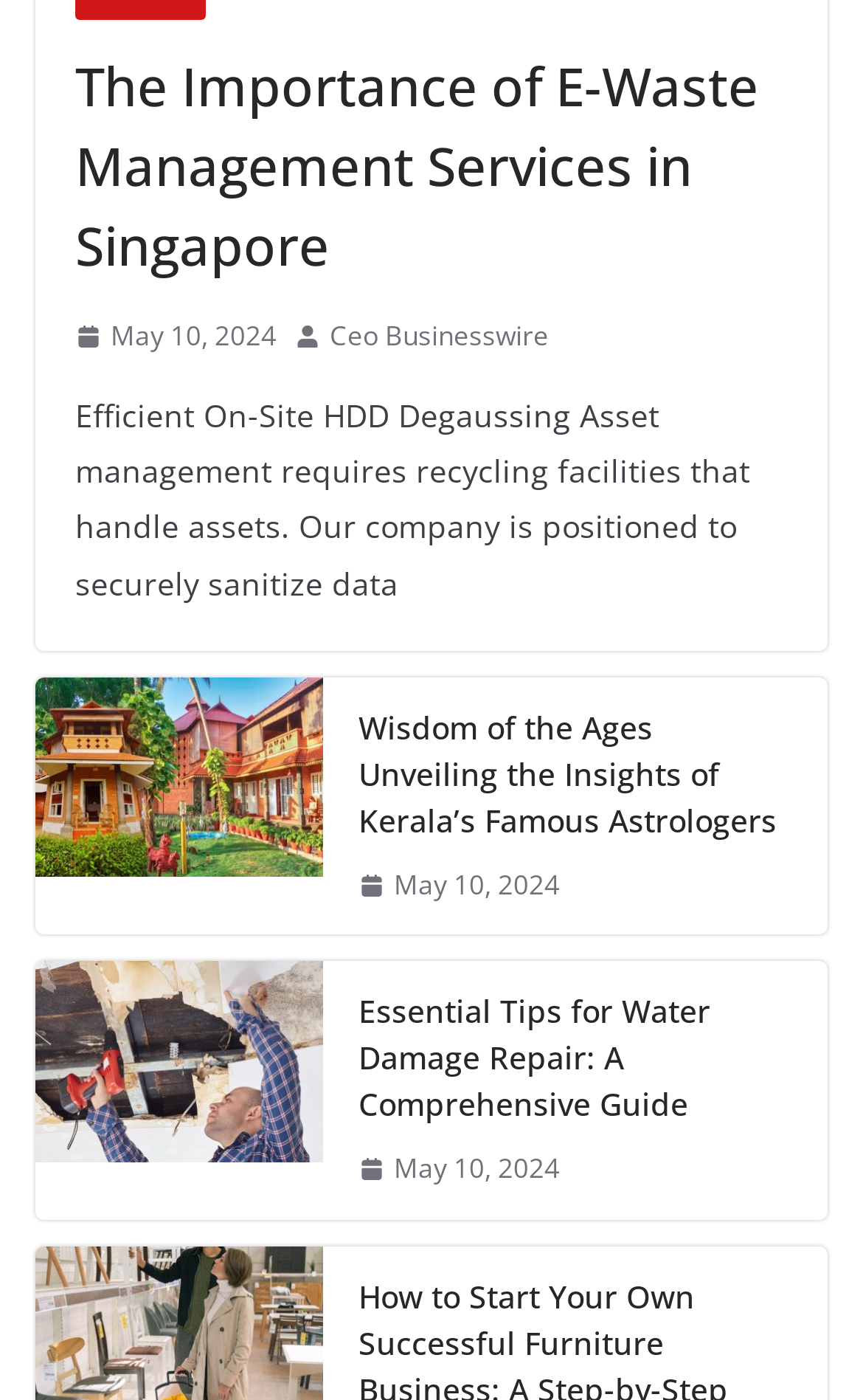What is the topic of the first article?
Give a detailed and exhaustive answer to the question.

I read the title of the first article, 'The Importance of E-Waste Management Services in Singapore', and determined that the topic is E-Waste Management.